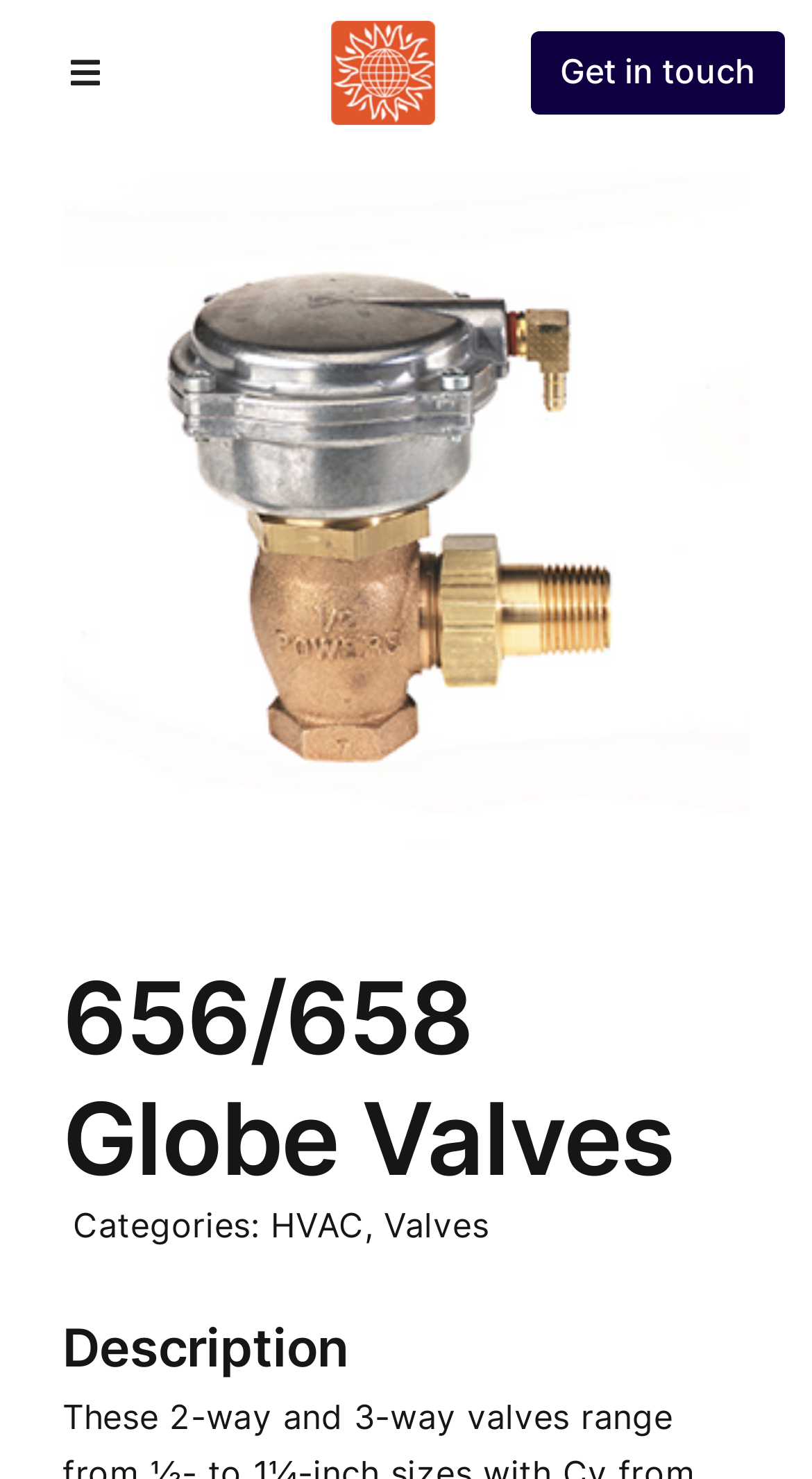Please locate the UI element described by "title="656"" and provide its bounding box coordinates.

[0.077, 0.117, 0.923, 0.145]